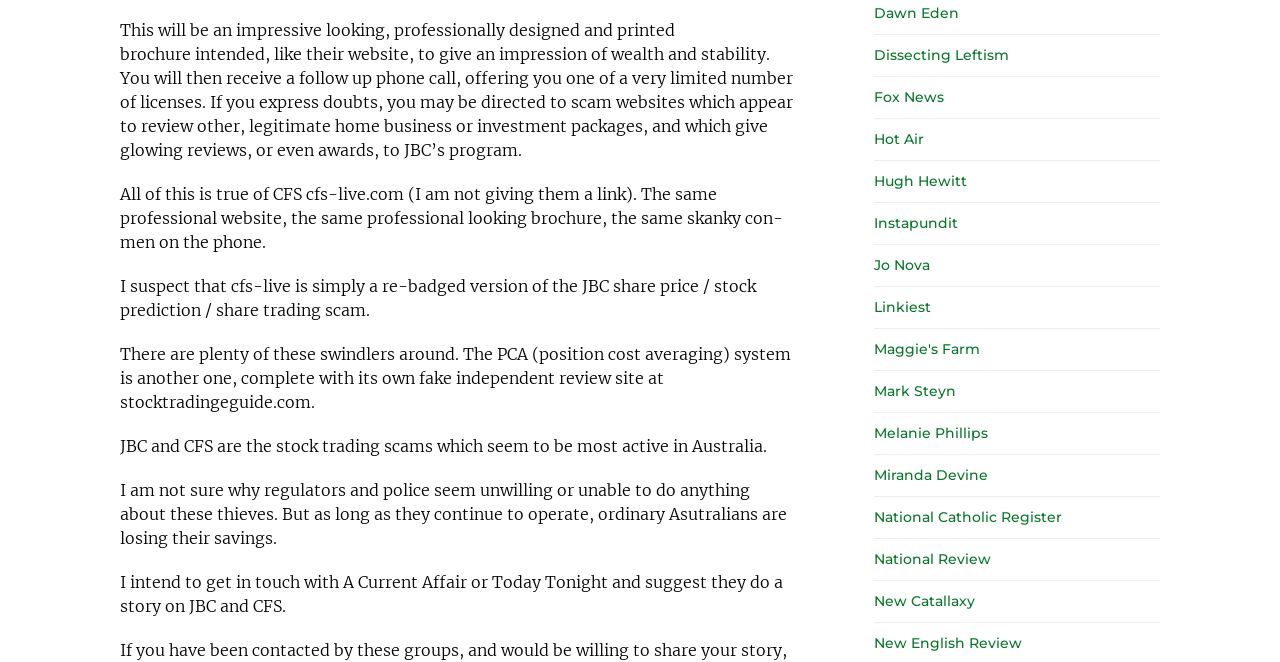Identify the bounding box coordinates of the part that should be clicked to carry out this instruction: "Click on the link to Dawn Eden".

[0.683, 0.006, 0.749, 0.033]